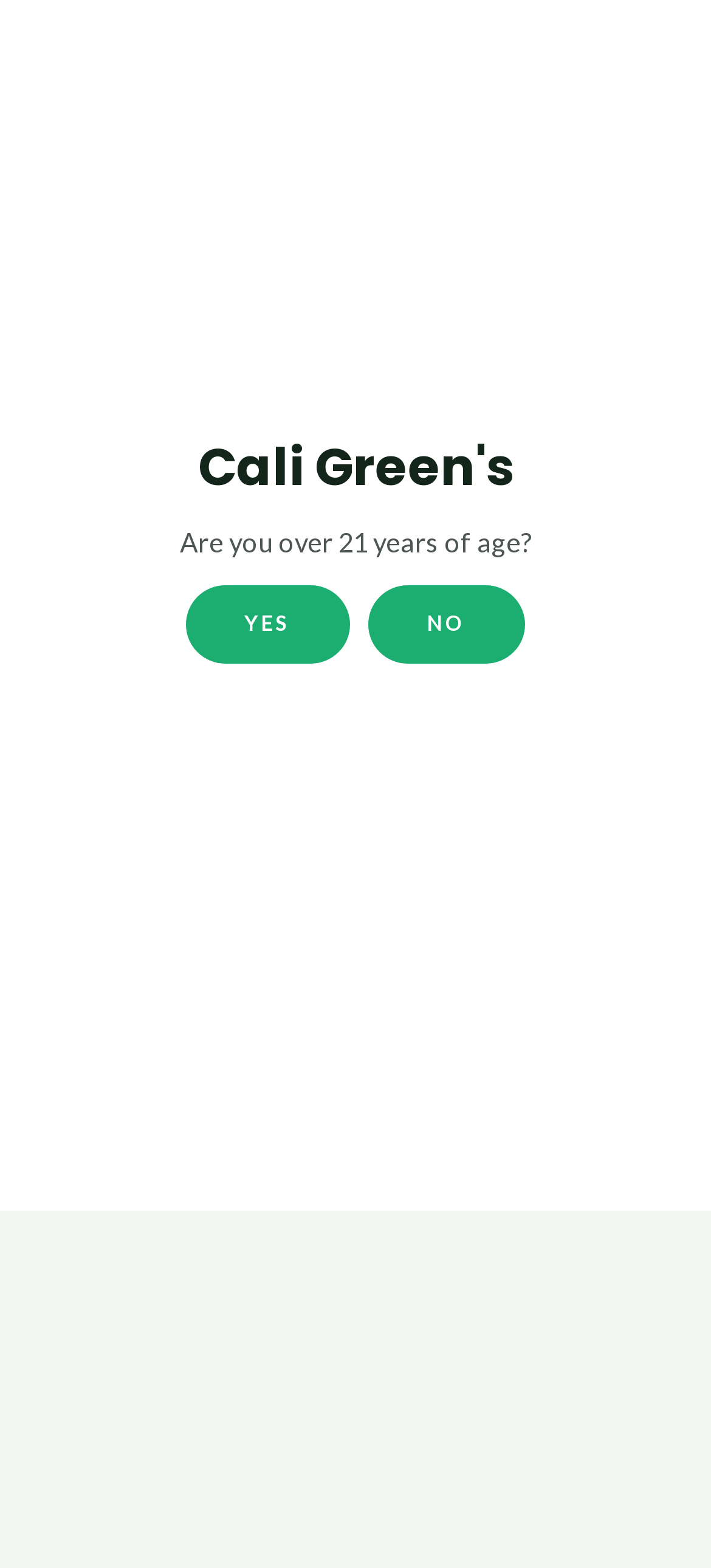Identify the bounding box for the described UI element. Provide the coordinates in (top-left x, top-left y, bottom-right x, bottom-right y) format with values ranging from 0 to 1: chrisweed082

[0.709, 0.353, 0.94, 0.373]